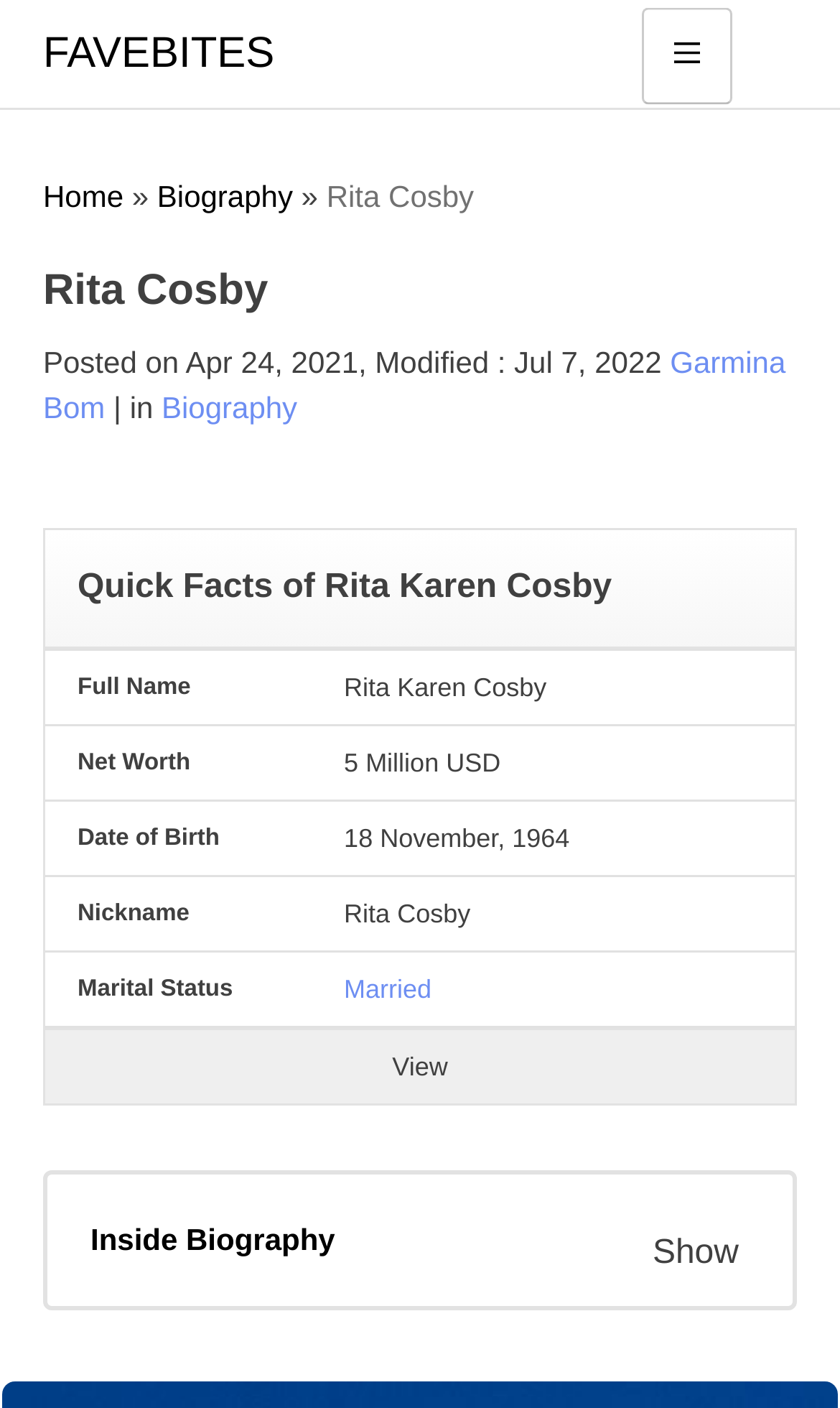Identify the bounding box for the element characterized by the following description: "parent_node: FAVEBITES aria-label="Main Menu"".

[0.764, 0.005, 0.872, 0.073]